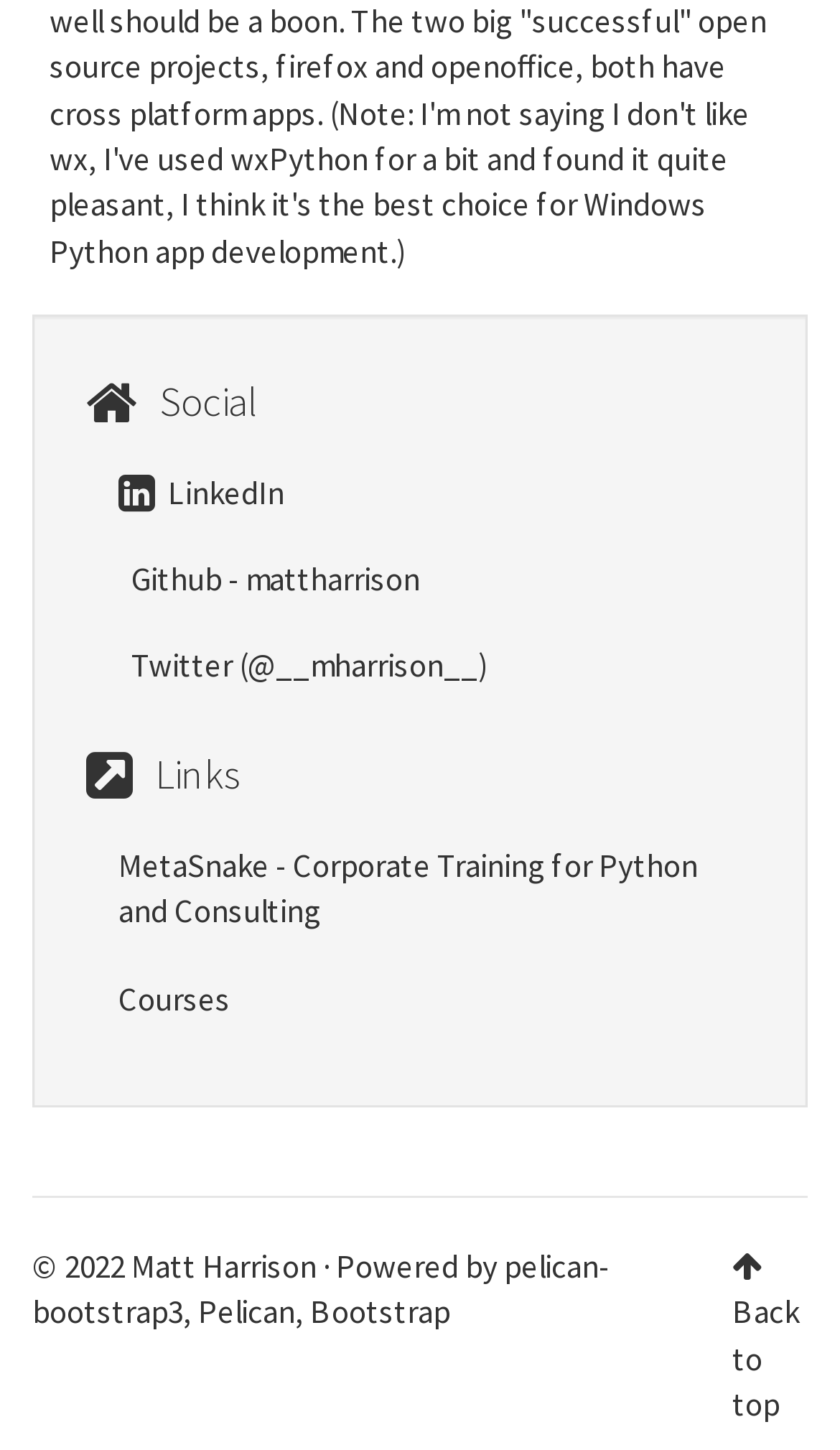Can you determine the bounding box coordinates of the area that needs to be clicked to fulfill the following instruction: "Contact us via email"?

None